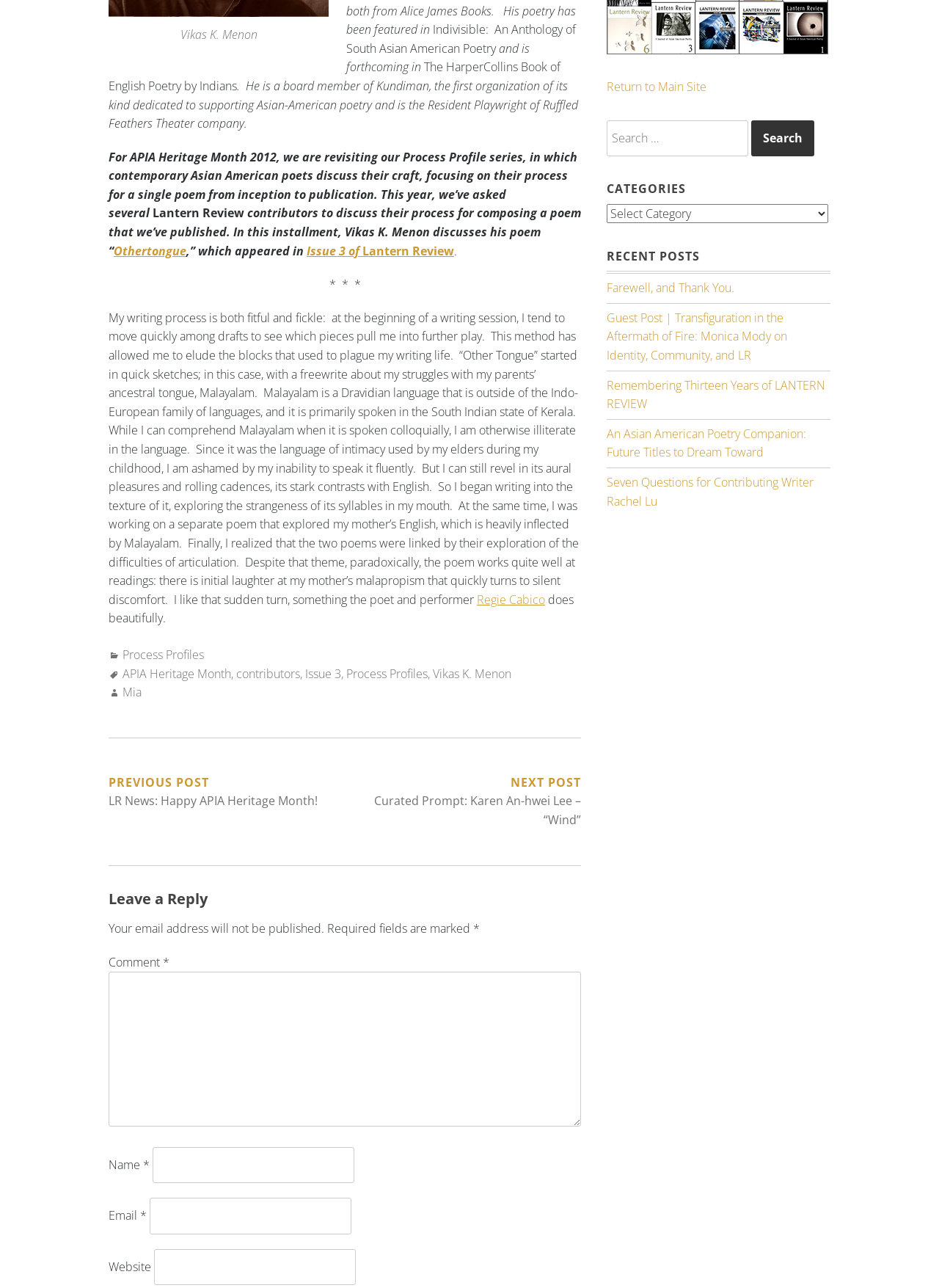Identify the bounding box for the UI element described as: "contributors". The coordinates should be four float numbers between 0 and 1, i.e., [left, top, right, bottom].

[0.252, 0.517, 0.32, 0.529]